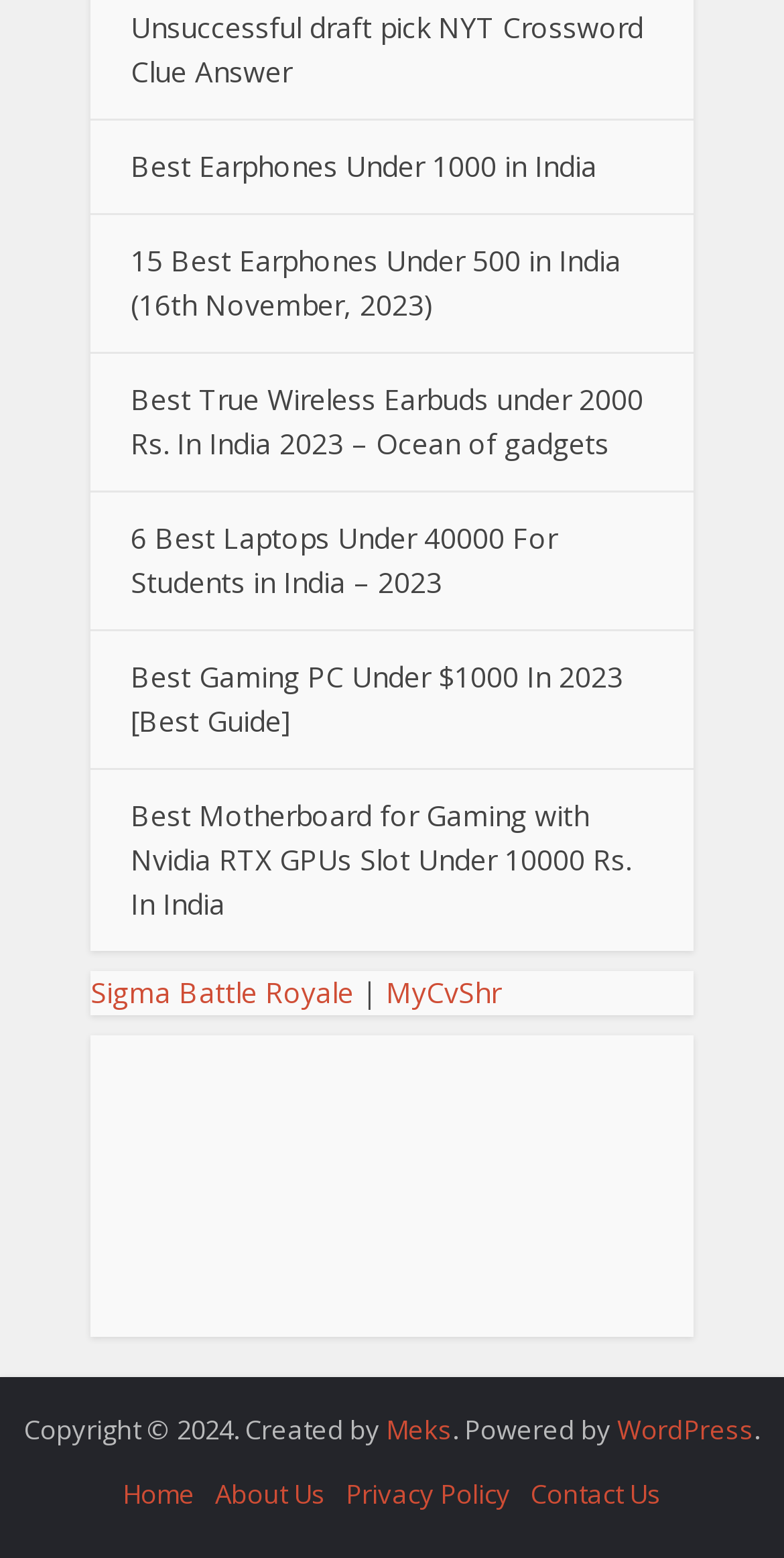Determine the bounding box coordinates of the region I should click to achieve the following instruction: "Check the DMCA.com Protection Status". Ensure the bounding box coordinates are four float numbers between 0 and 1, i.e., [left, top, right, bottom].

[0.115, 0.746, 0.885, 0.771]